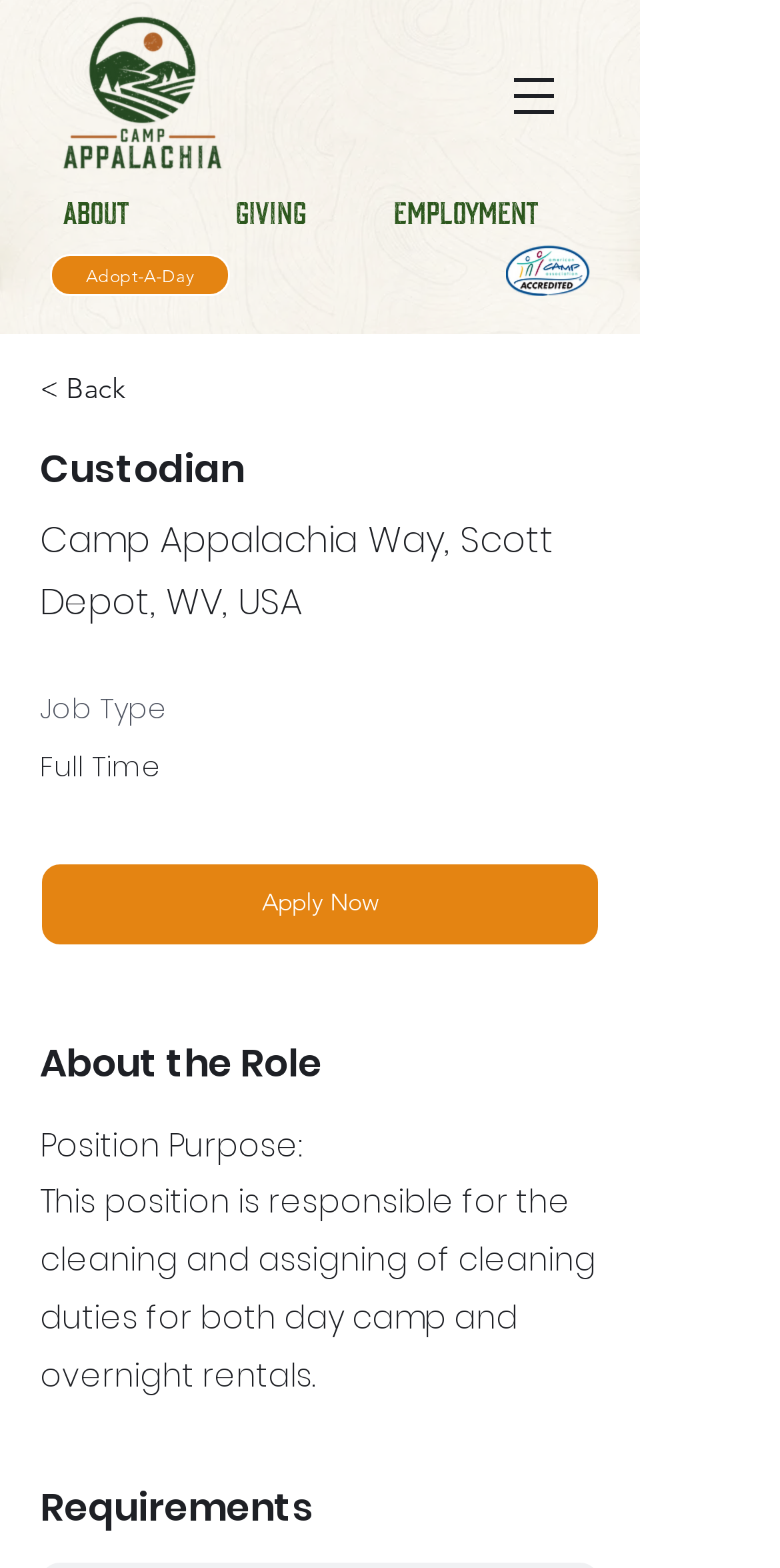What is the location of Camp Appalachia?
Please give a detailed answer to the question using the information shown in the image.

I found the answer by looking at the address mentioned on the webpage, which is 'Camp Appalachia Way, Scott Depot, WV, USA'.